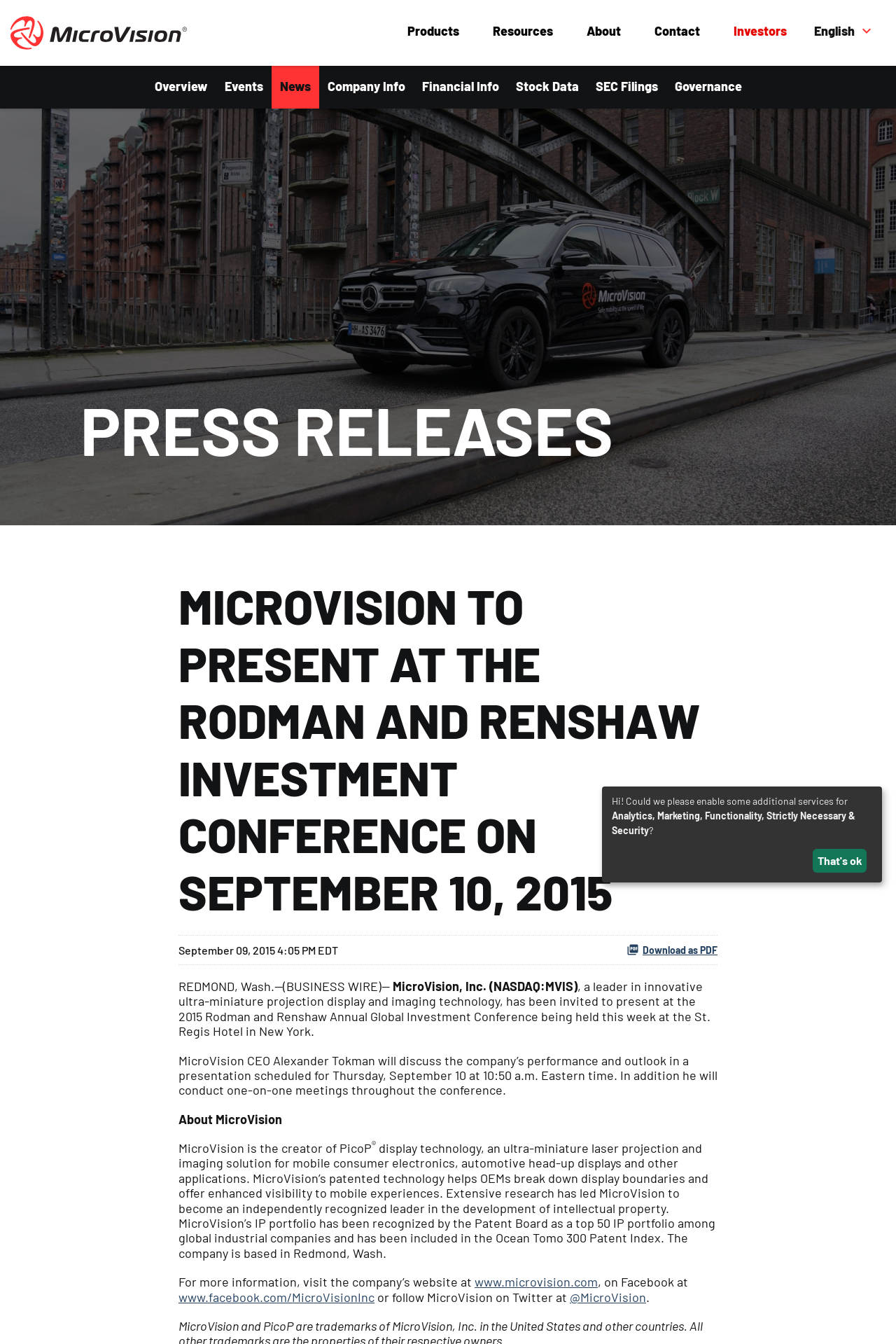Please locate the clickable area by providing the bounding box coordinates to follow this instruction: "Visit the company's website".

[0.53, 0.948, 0.667, 0.959]